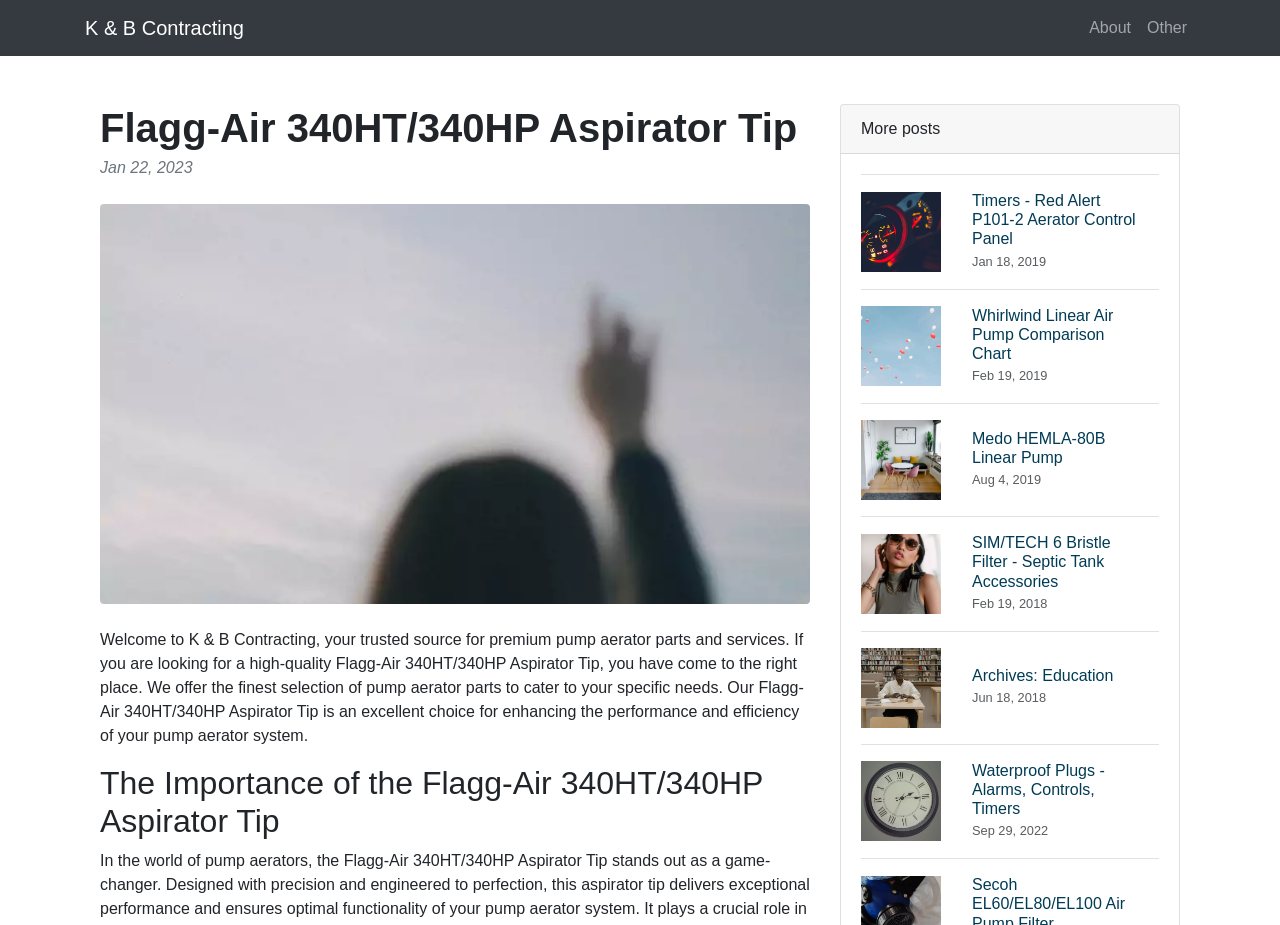Use a single word or phrase to answer the question: What is the name of the aspirator tip?

Flagg-Air 340HT/340HP